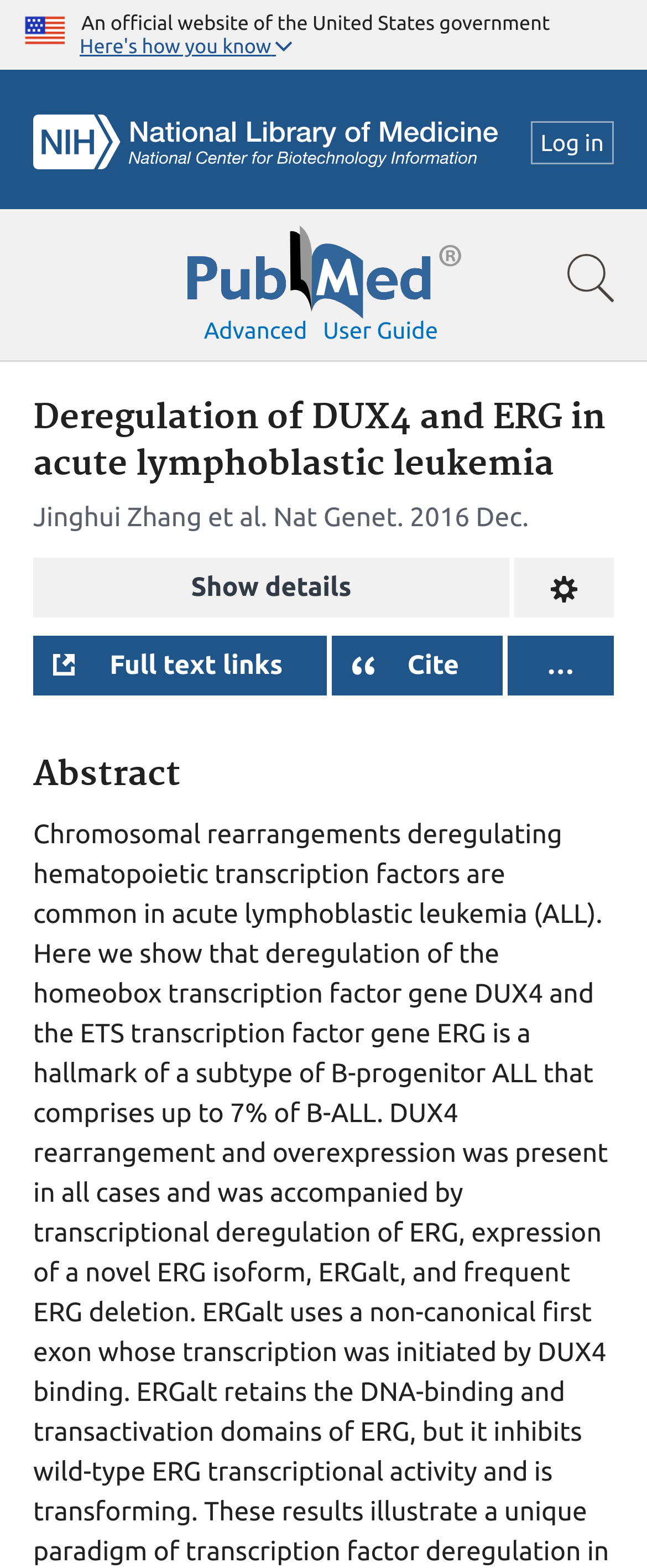Pinpoint the bounding box coordinates of the area that must be clicked to complete this instruction: "Show advanced search options".

[0.315, 0.202, 0.475, 0.219]